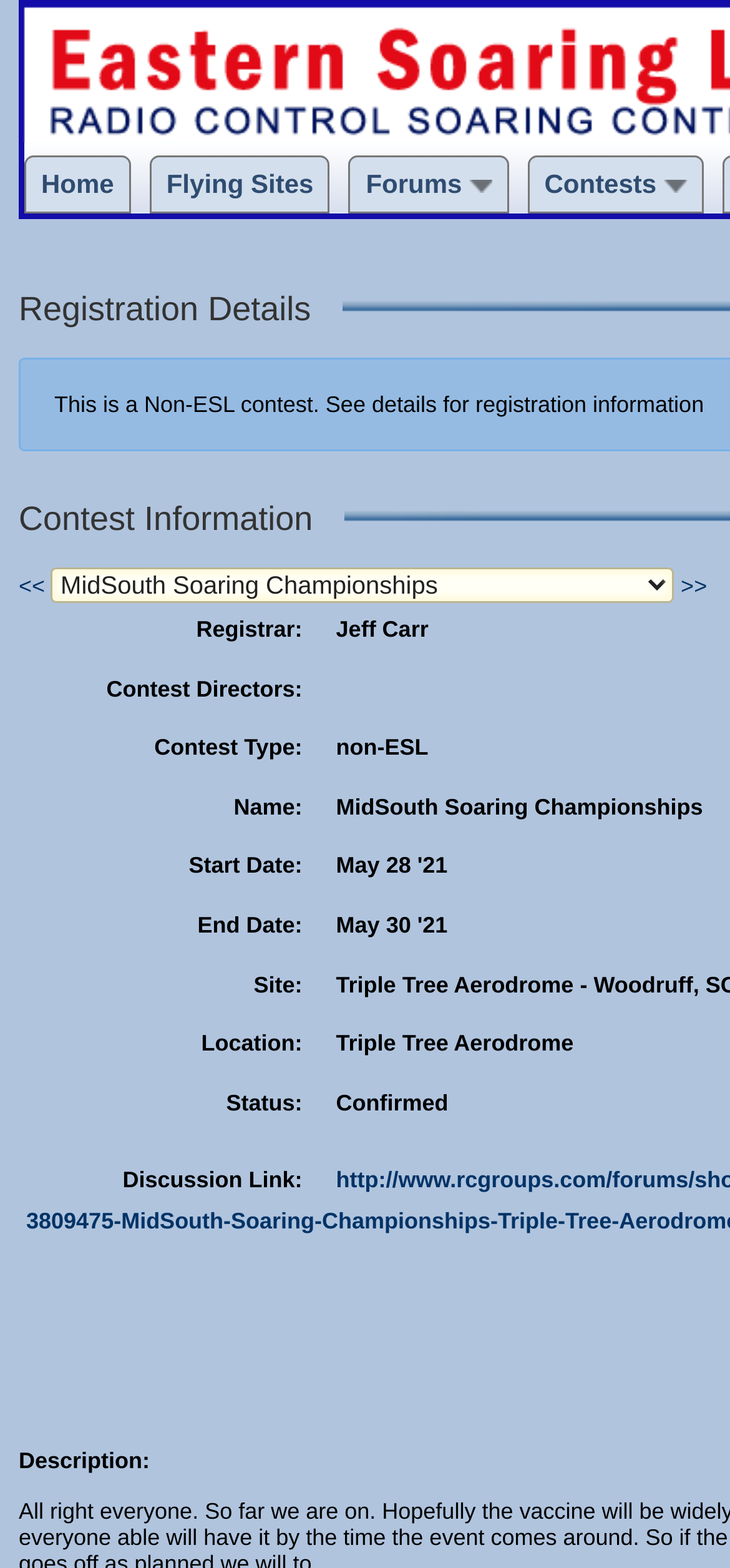What are the start and end dates of the contest?
Give a detailed response to the question by analyzing the screenshot.

I looked at the 'Start Date:' and 'End Date:' labels, but their corresponding texts are empty, so the start and end dates are not specified.